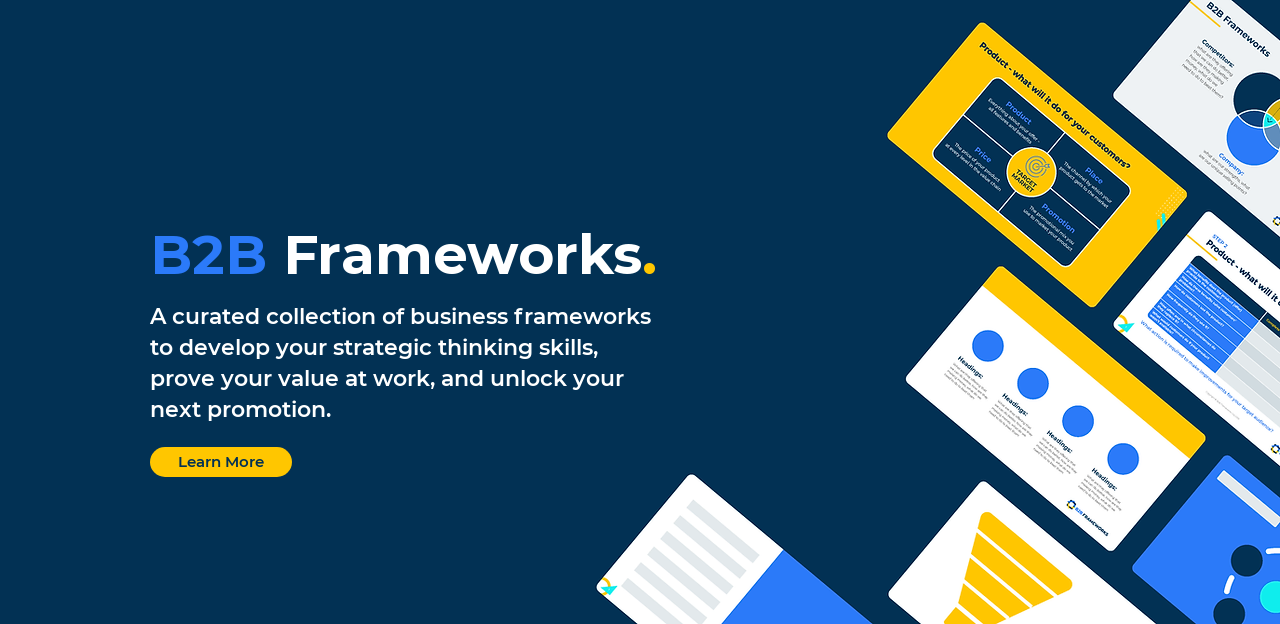Generate an elaborate caption for the given image.

The image showcases a vibrant promotional graphic for "B2B Frameworks." It prominently features the title "B2B Frameworks" in bold blue text, signaling a focus on business-to-business solutions. Below the title, there is a succinct description highlighting the purpose of the collection: to develop strategic thinking skills, enhance workplace value, and facilitate career advancement.

Surrounding the text are various colorful, dynamic visuals of framework diagrams and charts, suggesting an engaging and structured approach to business concepts. Positioned against a rich, dark blue background, the design is not only eye-catching but also aims to effectively convey the essence of the frameworks available. A call-to-action button labeled "Learn More" is also included, encouraging viewers to explore further. Overall, the image encapsulates a professional yet accessible resource for individuals seeking to elevate their business acumen.